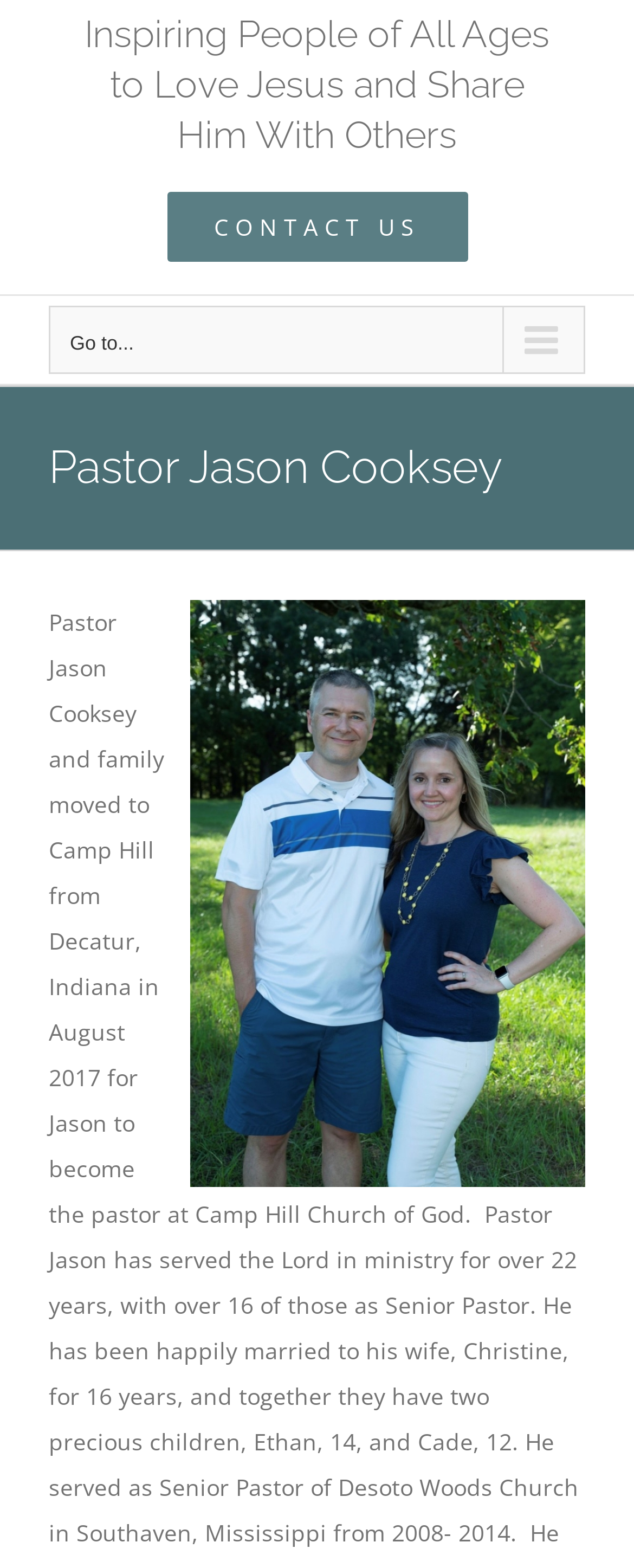Using the webpage screenshot, find the UI element described by CONTACT US. Provide the bounding box coordinates in the format (top-left x, top-left y, bottom-right x, bottom-right y), ensuring all values are floating point numbers between 0 and 1.

[0.263, 0.122, 0.737, 0.167]